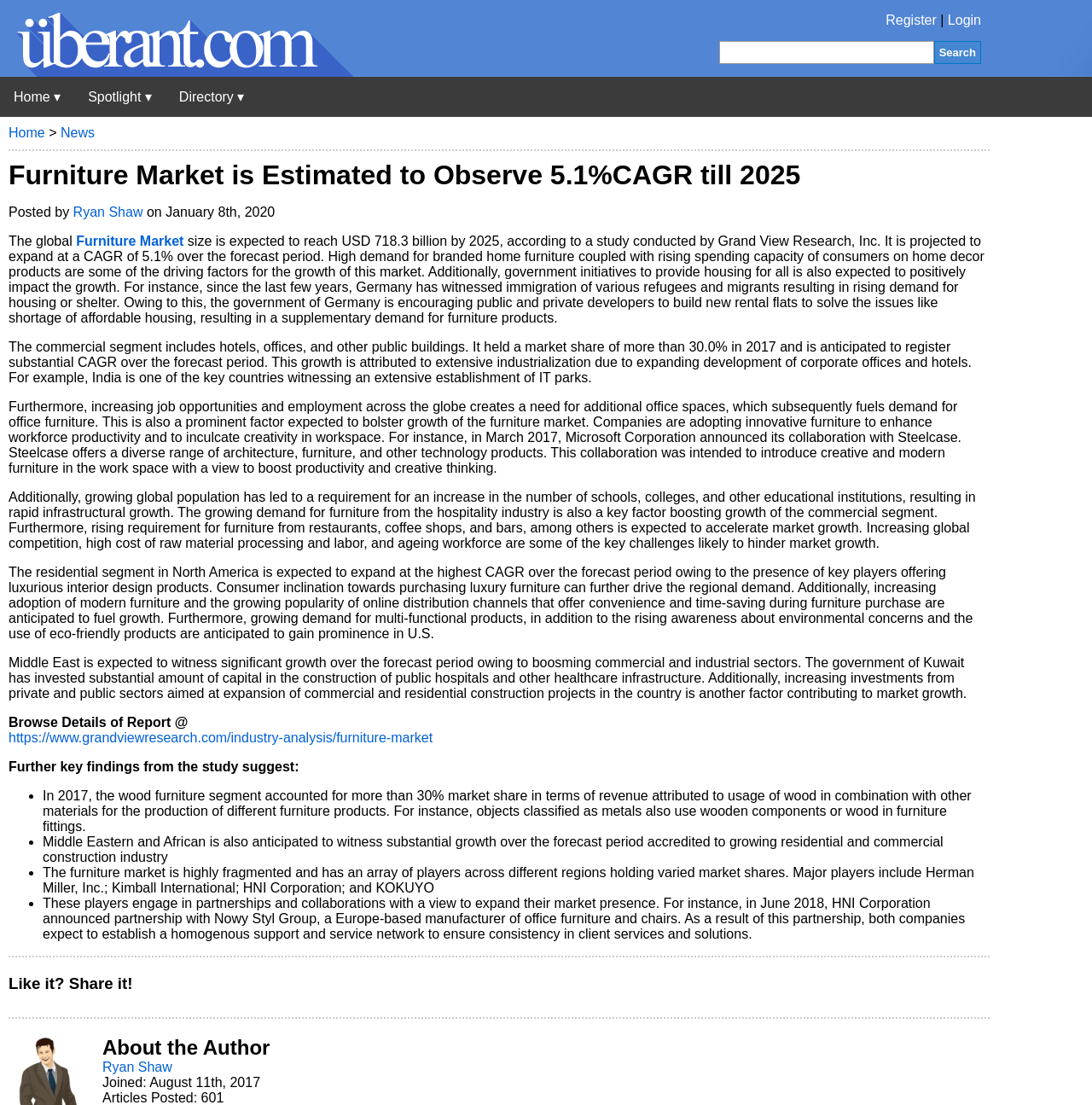Determine the main headline from the webpage and extract its text.

Furniture Market is Estimated to Observe 5.1%CAGR till 2025